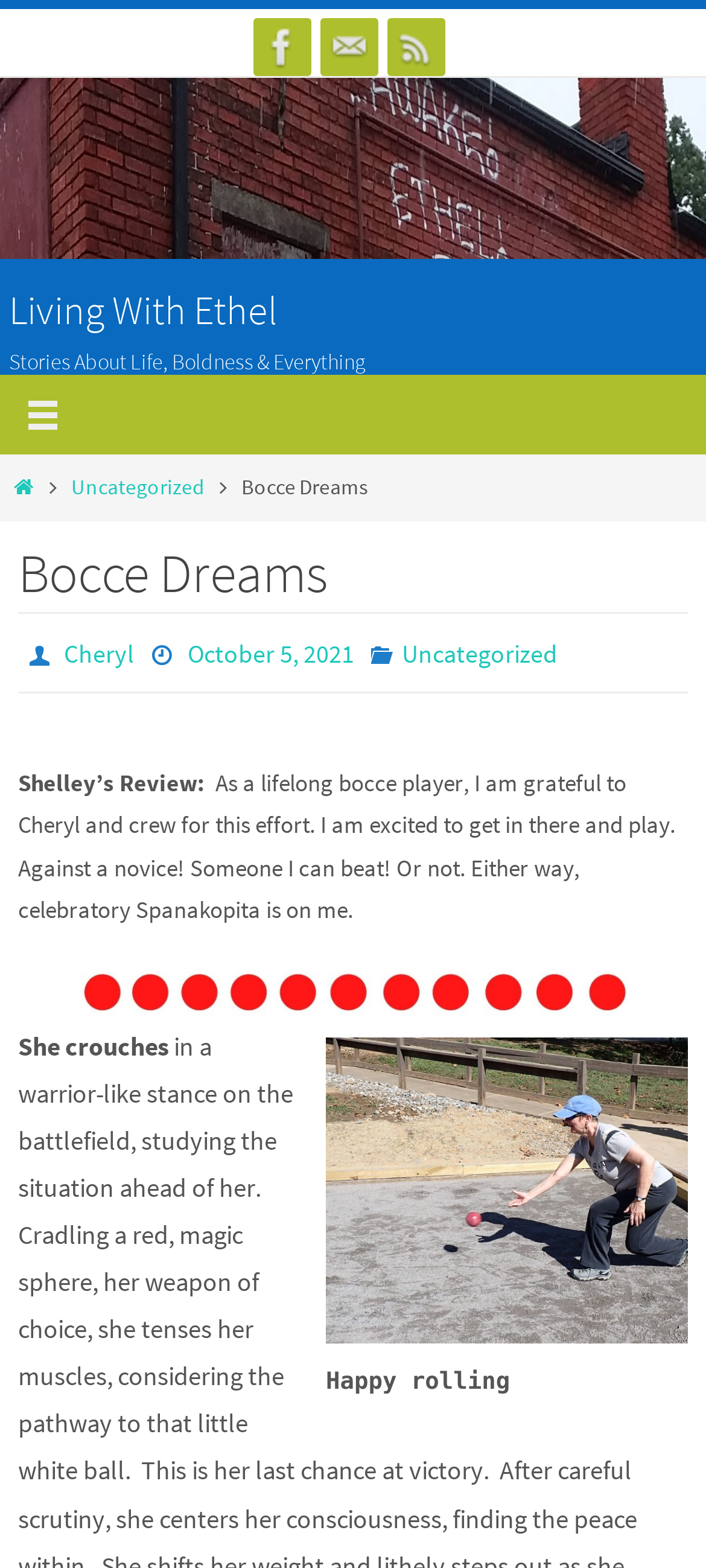Based on the element description "Living With Ethel", predict the bounding box coordinates of the UI element.

[0.013, 0.177, 0.392, 0.218]